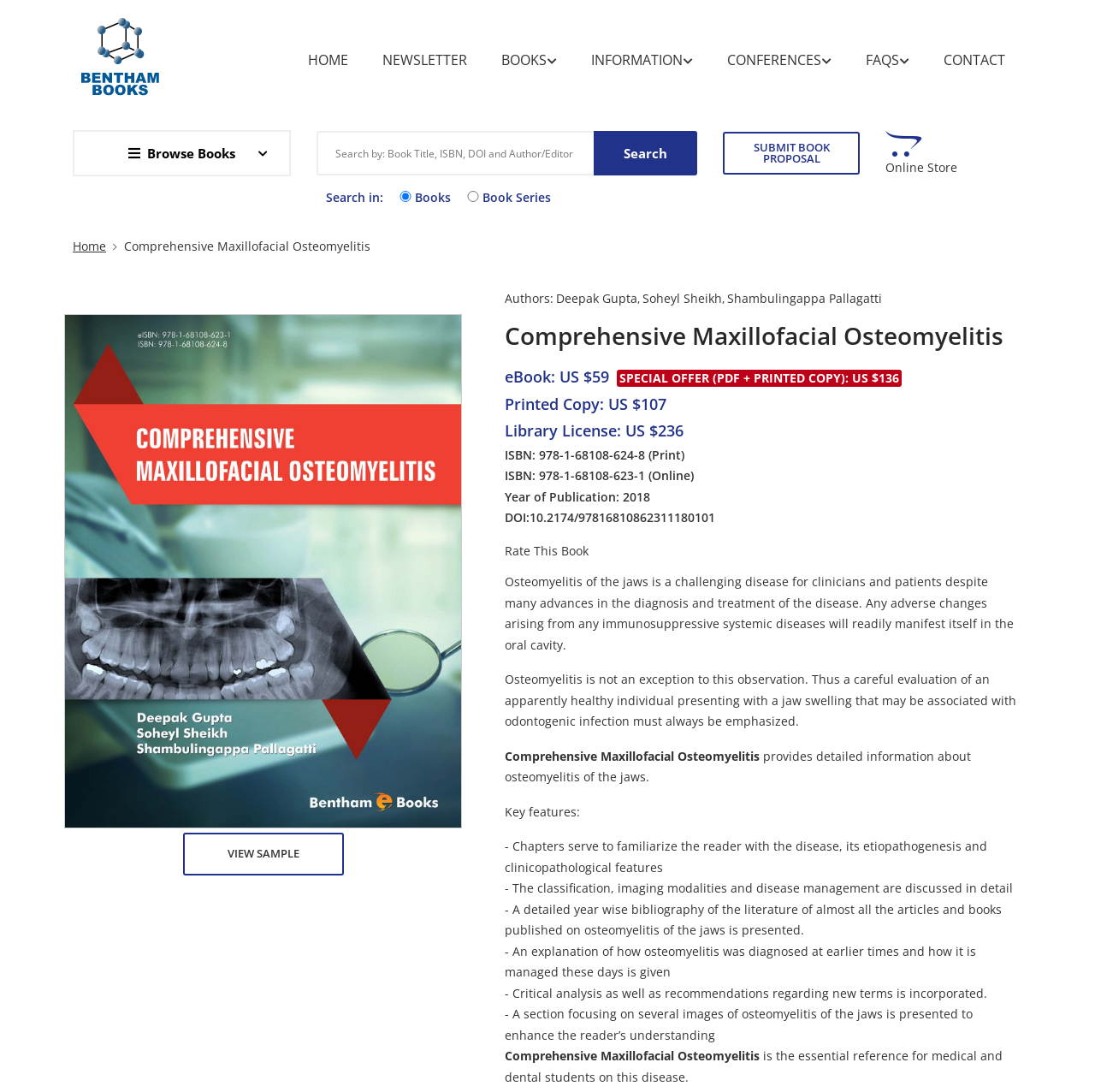Determine the bounding box coordinates for the UI element matching this description: "parent_node: Comment name="comment"".

None